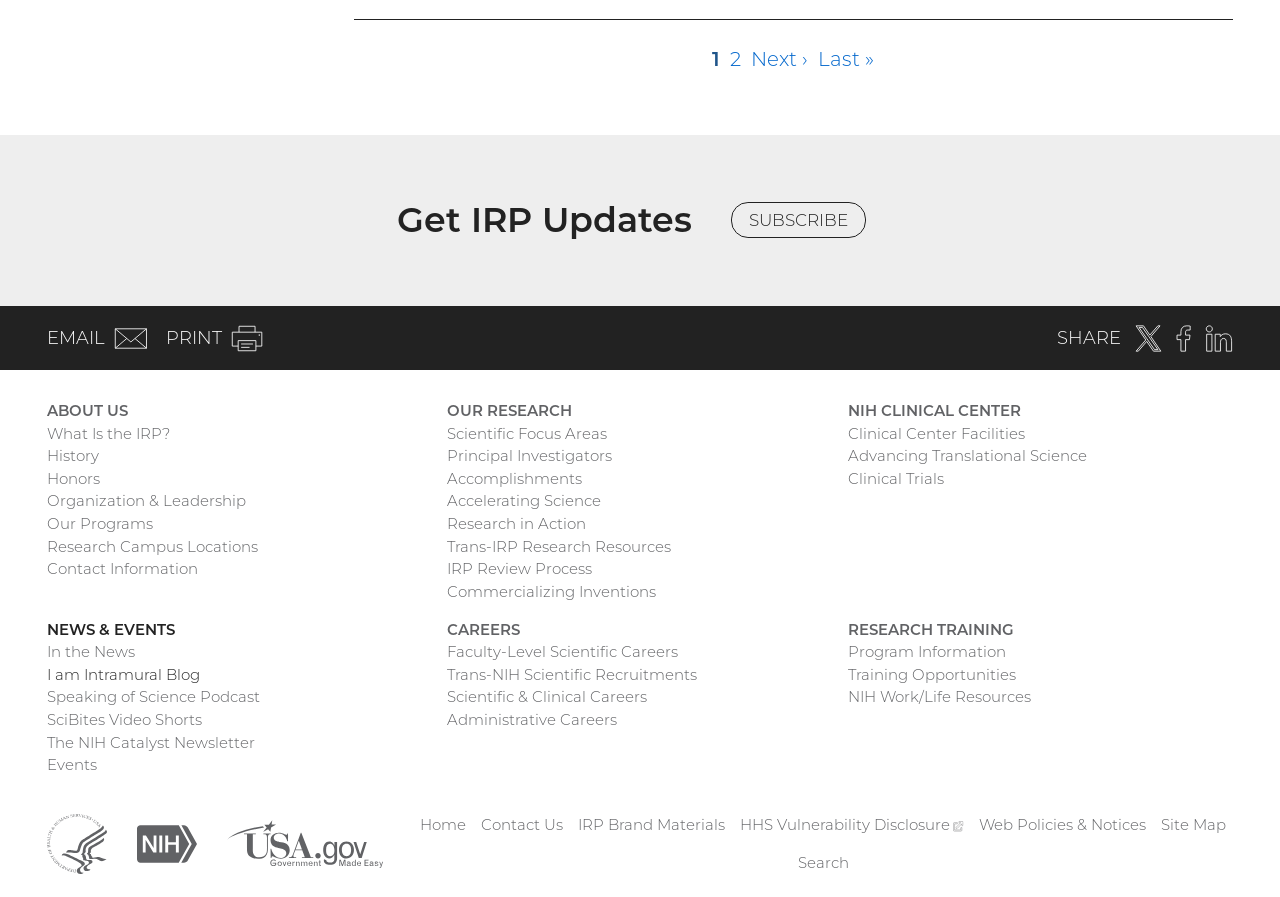Determine the bounding box for the described HTML element: "Web Policies & Notices". Ensure the coordinates are four float numbers between 0 and 1 in the format [left, top, right, bottom].

[0.765, 0.909, 0.895, 0.93]